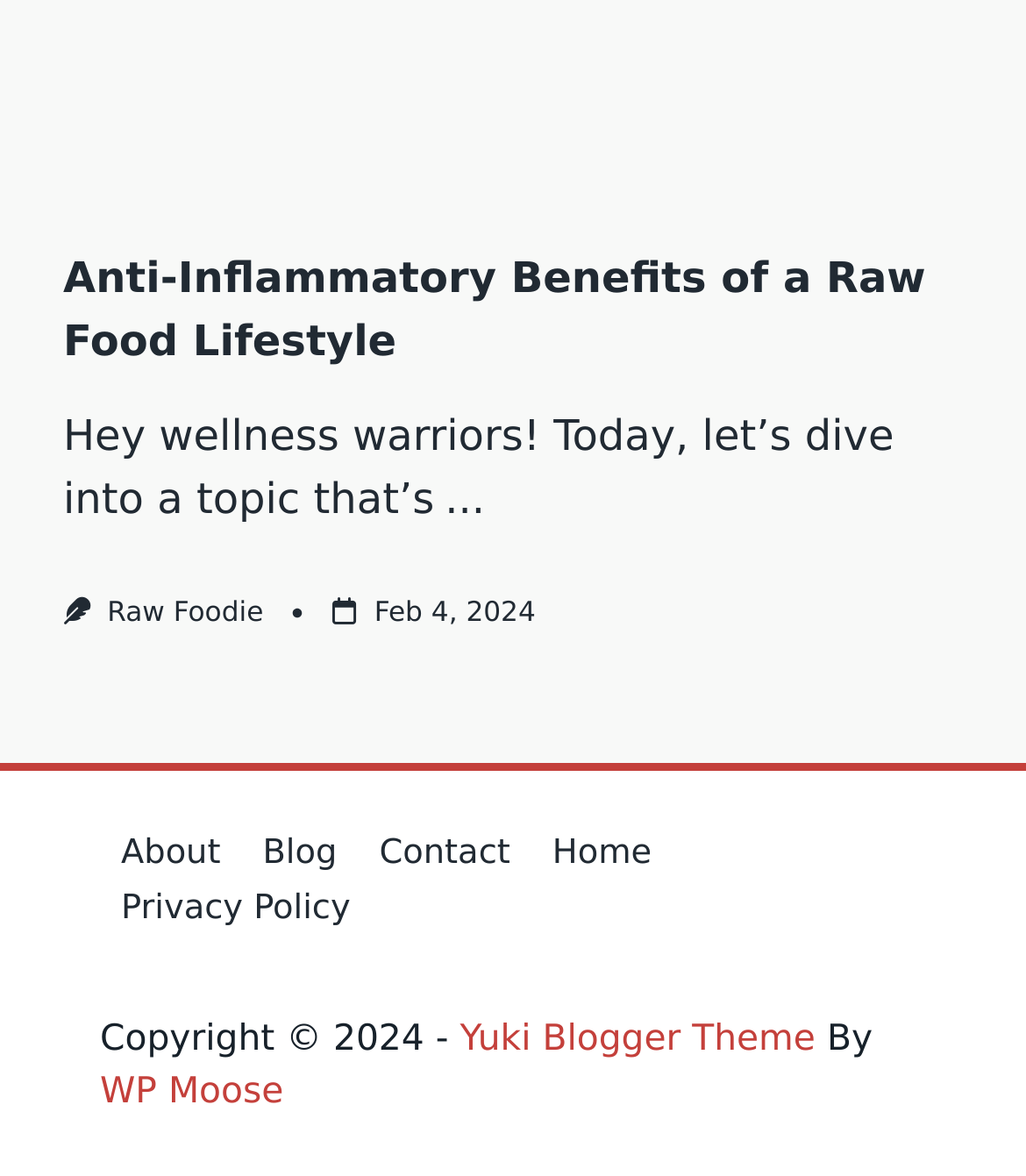What is the topic of the article?
Look at the image and provide a short answer using one word or a phrase.

Raw Food Lifestyle